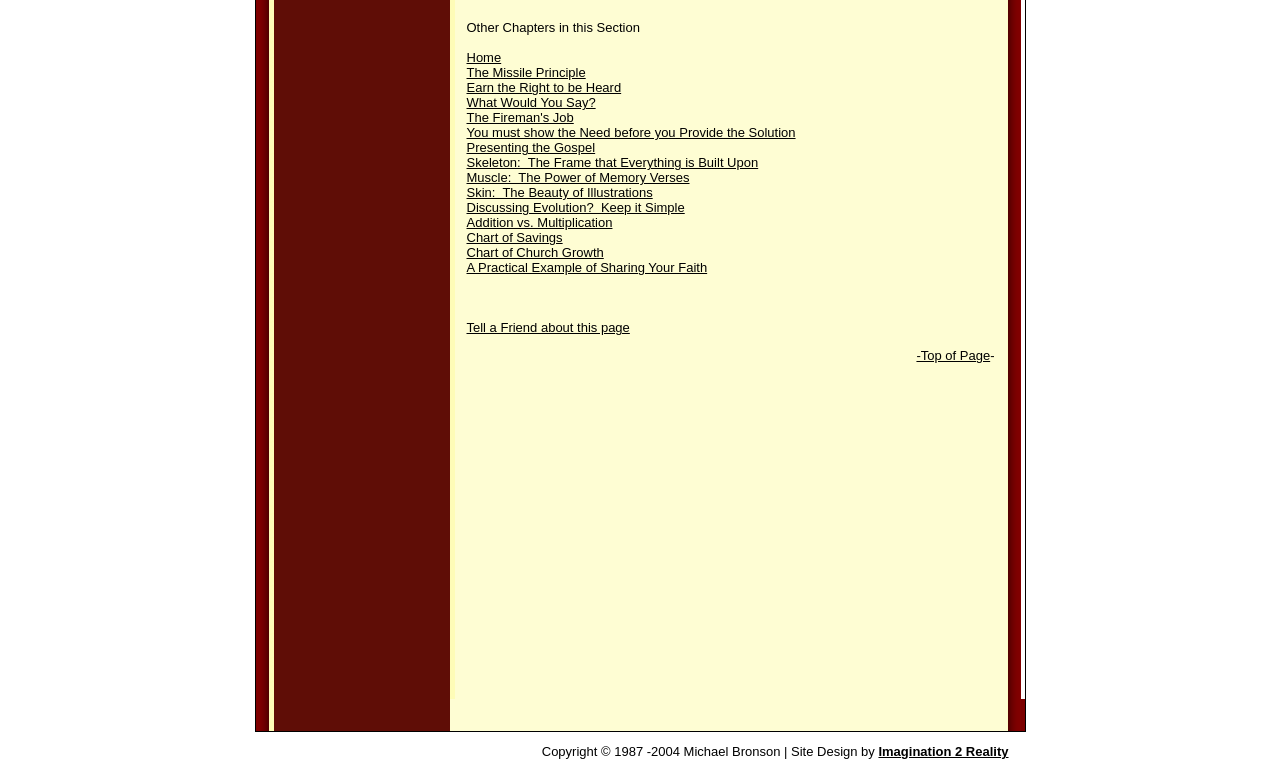Locate the bounding box coordinates of the element's region that should be clicked to carry out the following instruction: "Click on 'Home'". The coordinates need to be four float numbers between 0 and 1, i.e., [left, top, right, bottom].

[0.364, 0.065, 0.392, 0.085]